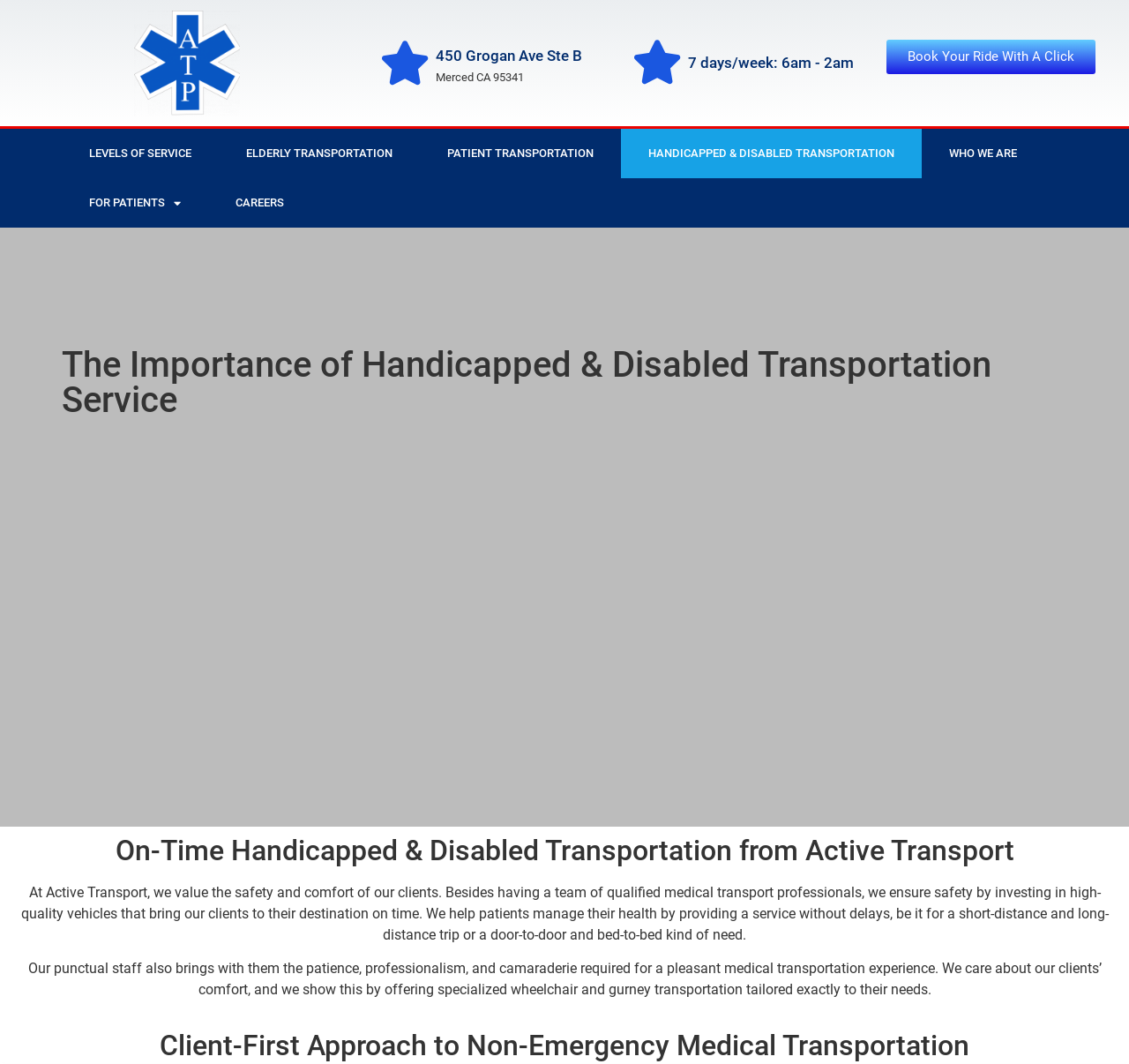Utilize the details in the image to give a detailed response to the question: What are the operating hours of Active Transport Medical Services?

I found the operating hours by examining the heading element on the webpage, which explicitly states the days and hours of operation.